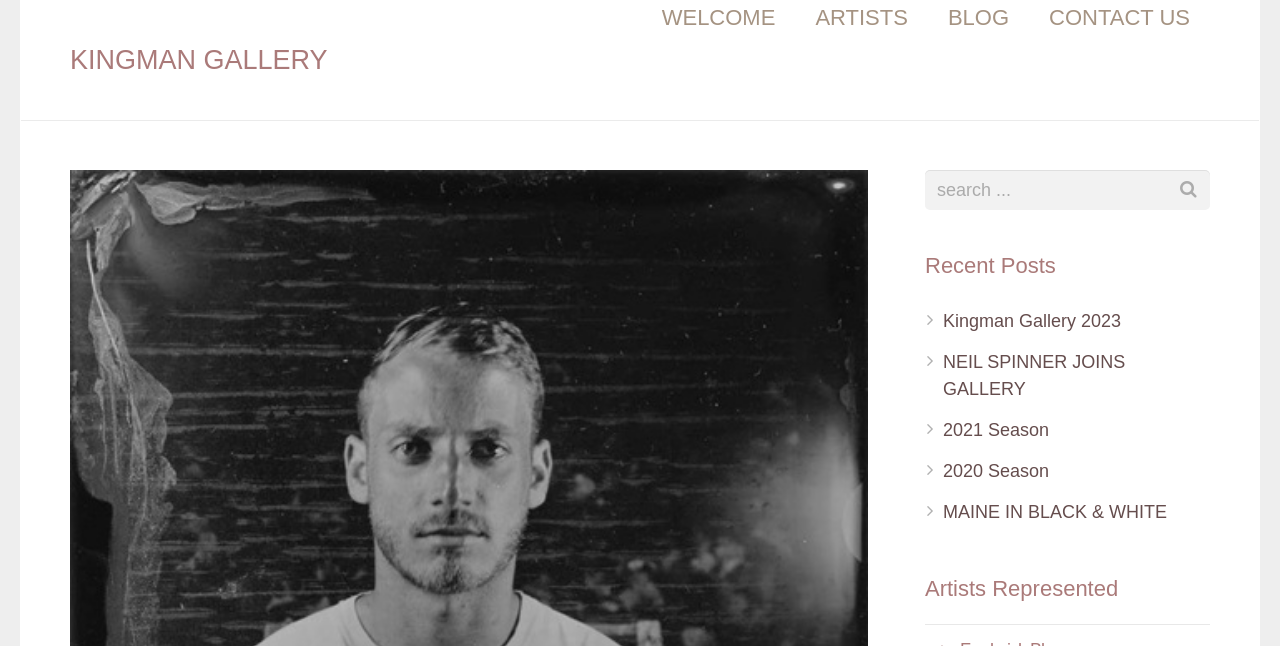Can you extract the primary headline text from the webpage?

TINTYPE PORTRAIT SESSIONS AT THE KINGMAN GALLERY